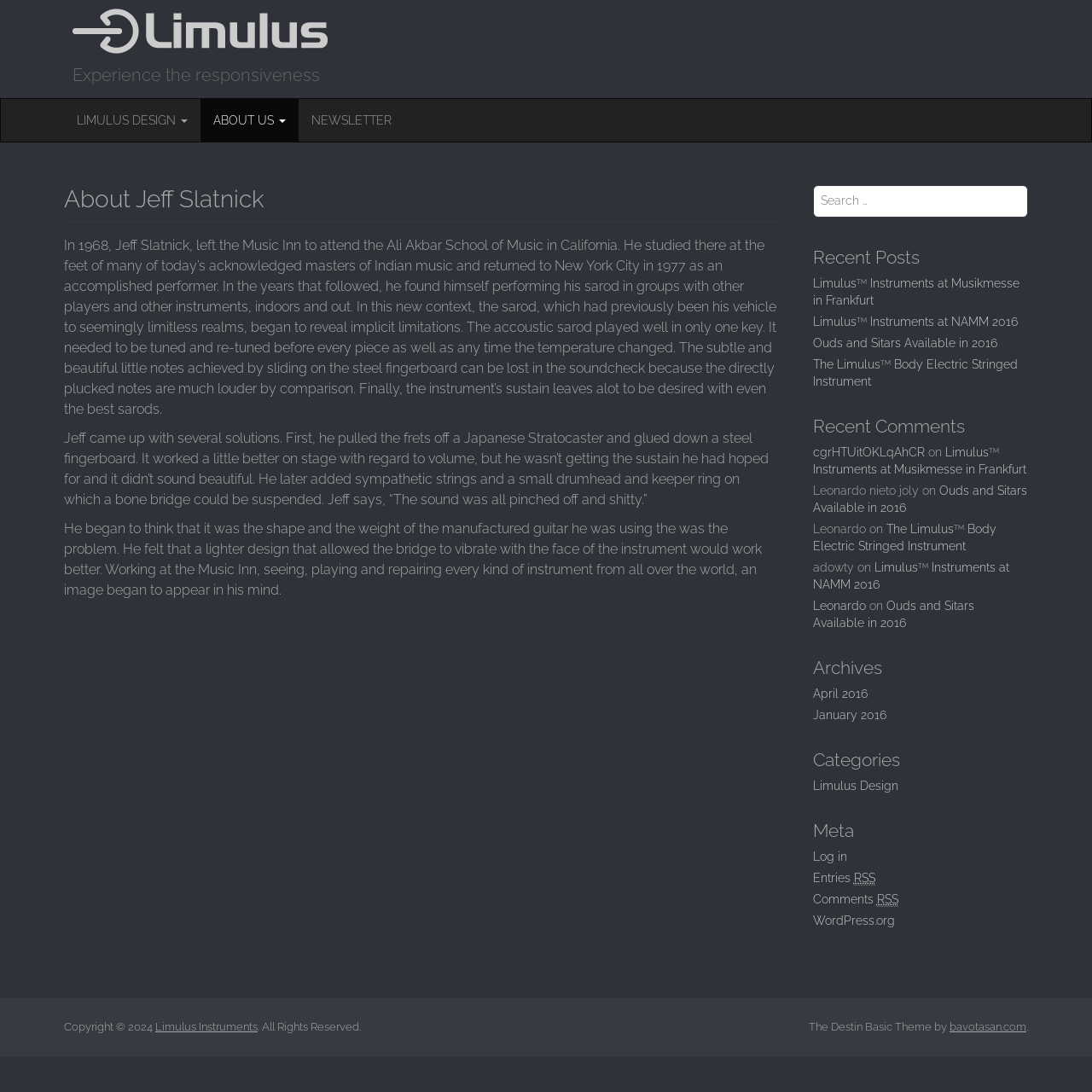Please identify the bounding box coordinates of the region to click in order to complete the task: "Click the Limulus Design link". The coordinates must be four float numbers between 0 and 1, specified as [left, top, right, bottom].

[0.059, 0.091, 0.184, 0.13]